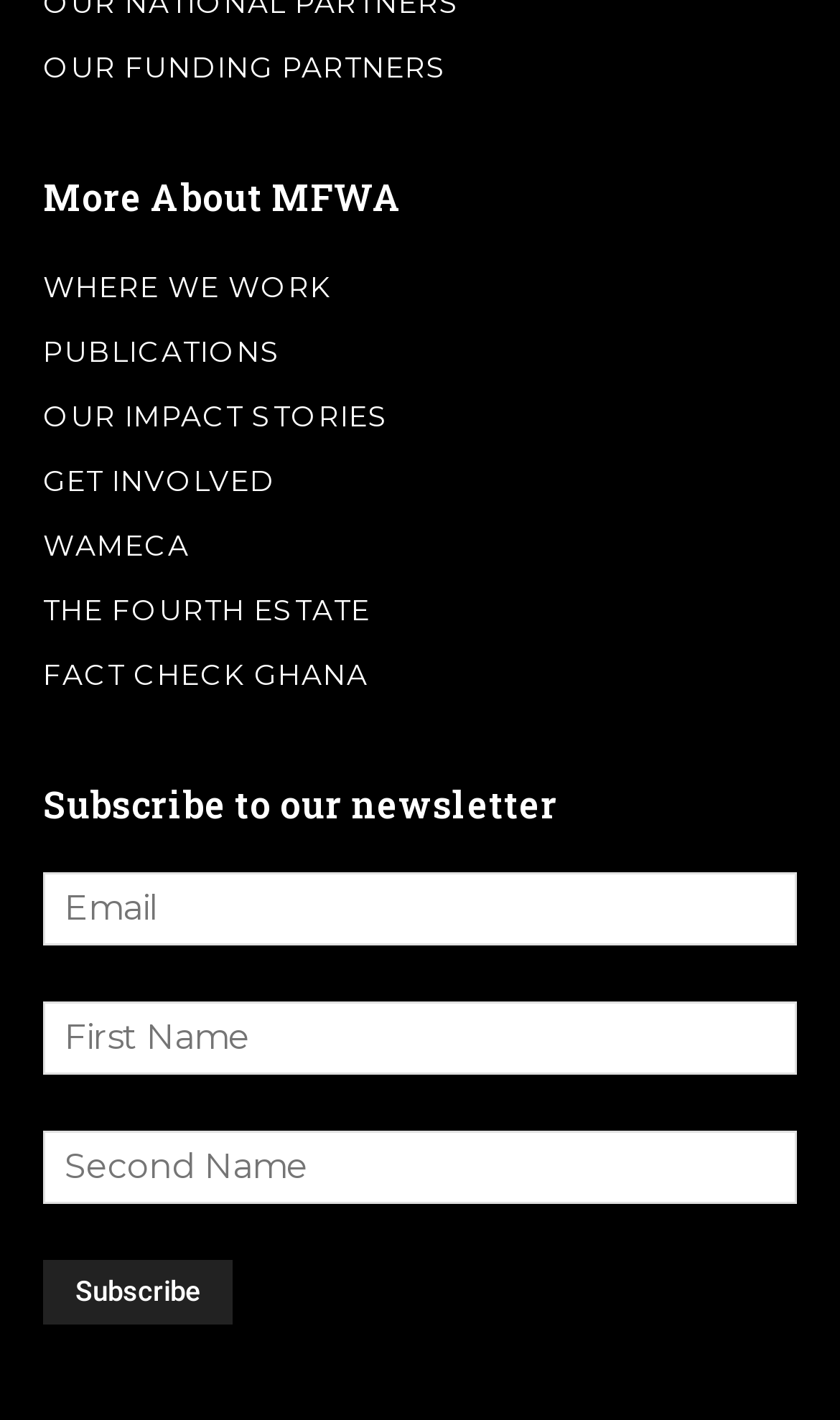Identify the bounding box coordinates of the clickable region to carry out the given instruction: "Read more about MFWA".

[0.051, 0.115, 0.949, 0.162]